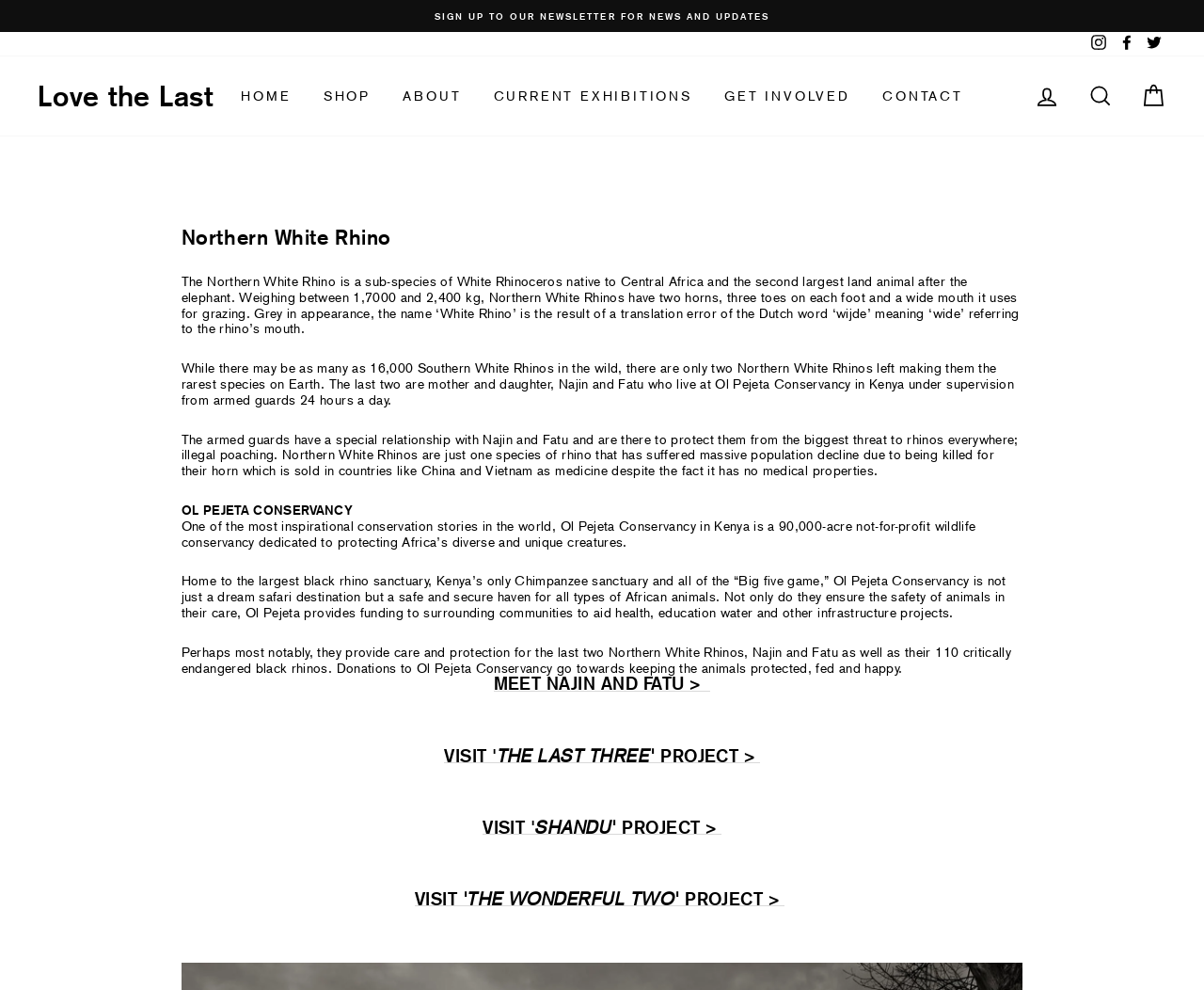What is the weight range of Northern White Rhinos?
Relying on the image, give a concise answer in one word or a brief phrase.

1,7000-2,400 kg